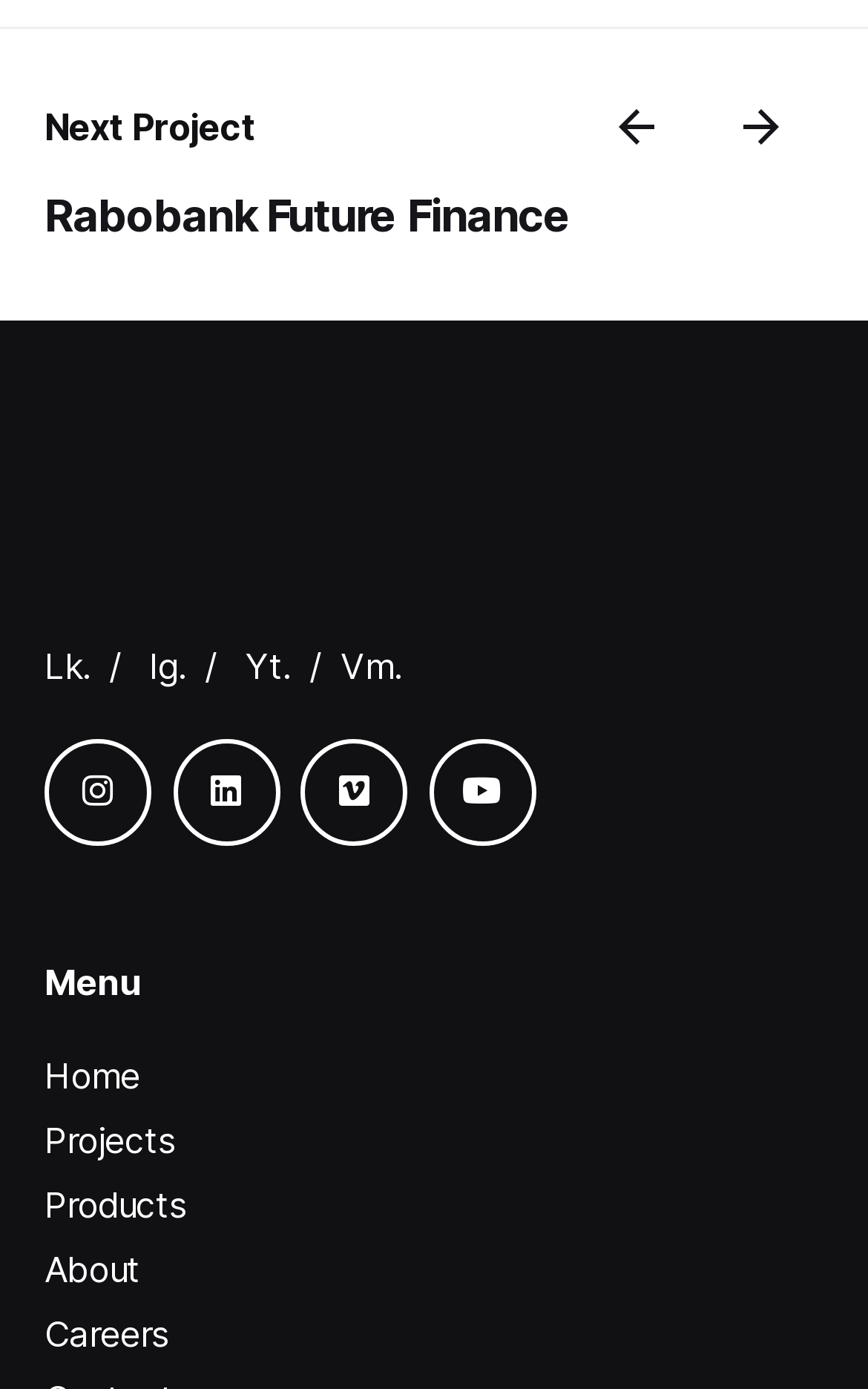Please provide a one-word or short phrase answer to the question:
How many social media links are available?

5